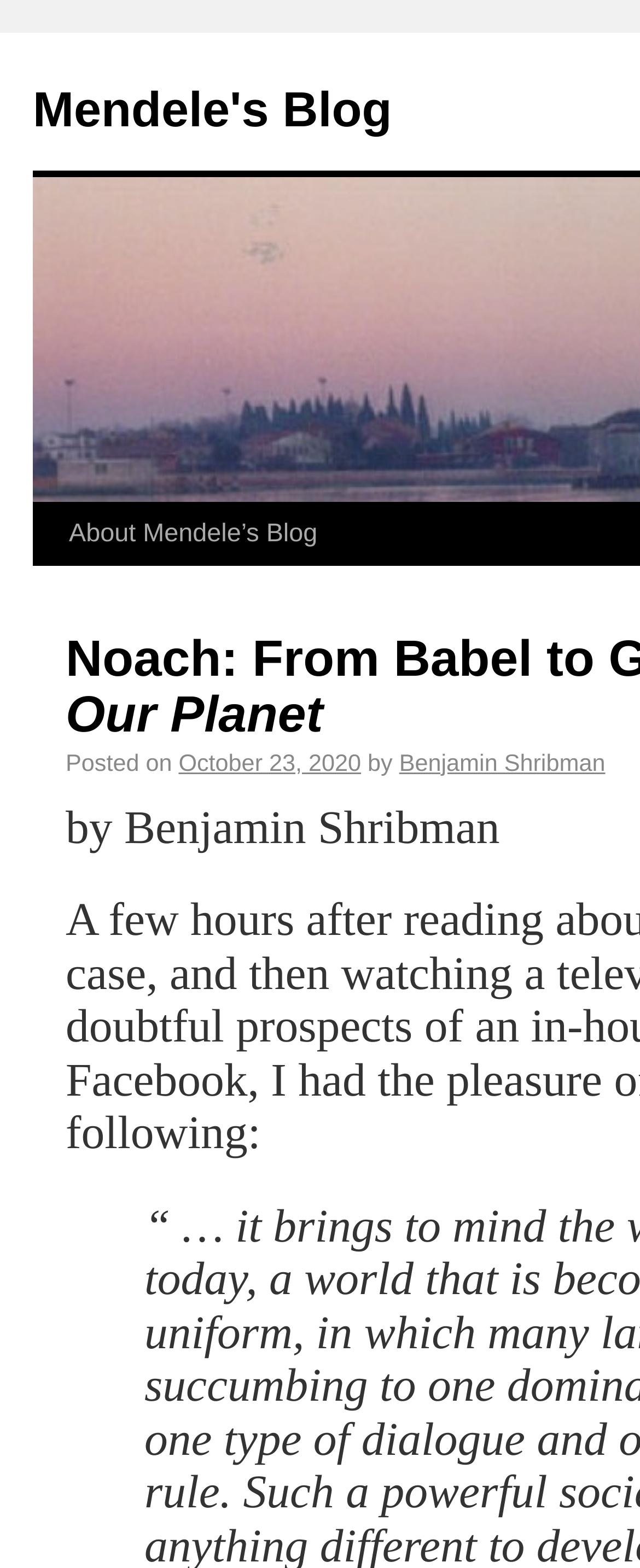Who is the author of the last post?
Answer the question based on the image using a single word or a brief phrase.

Benjamin Shribman